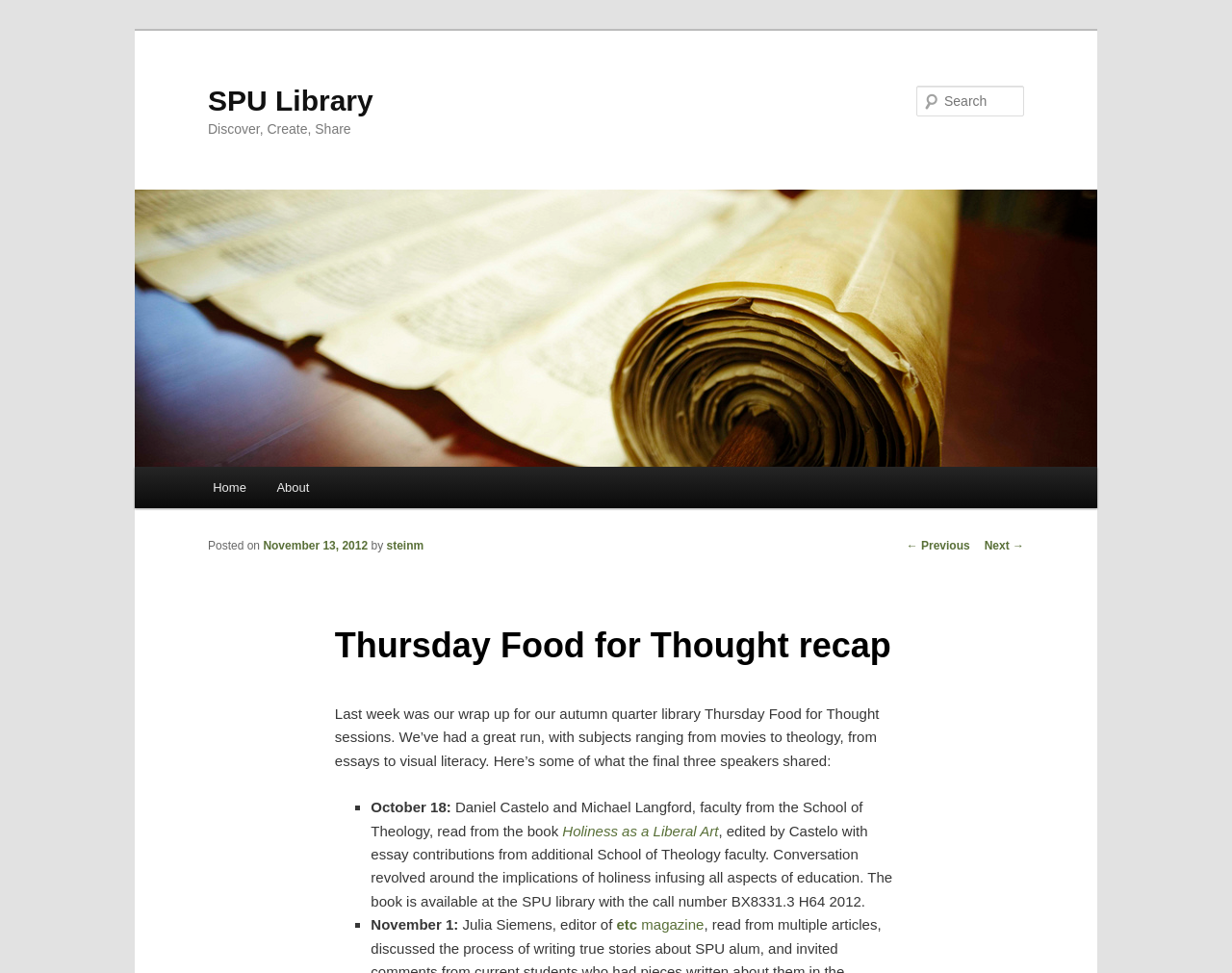Determine the bounding box coordinates of the target area to click to execute the following instruction: "Search for a keyword."

[0.744, 0.088, 0.831, 0.12]